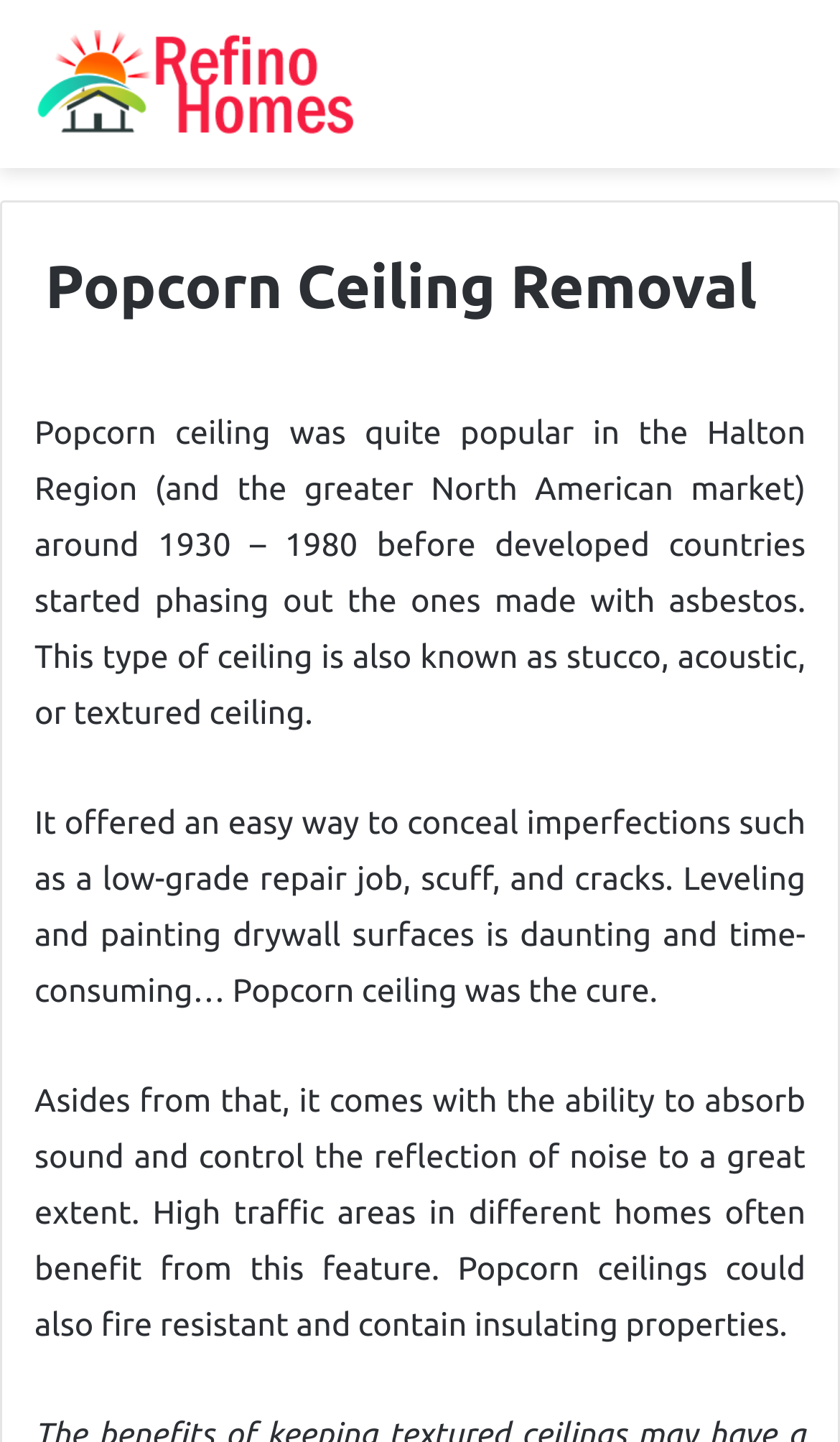Give a one-word or short phrase answer to this question: 
What is a feature of popcorn ceiling besides sound absorption?

Fire resistance